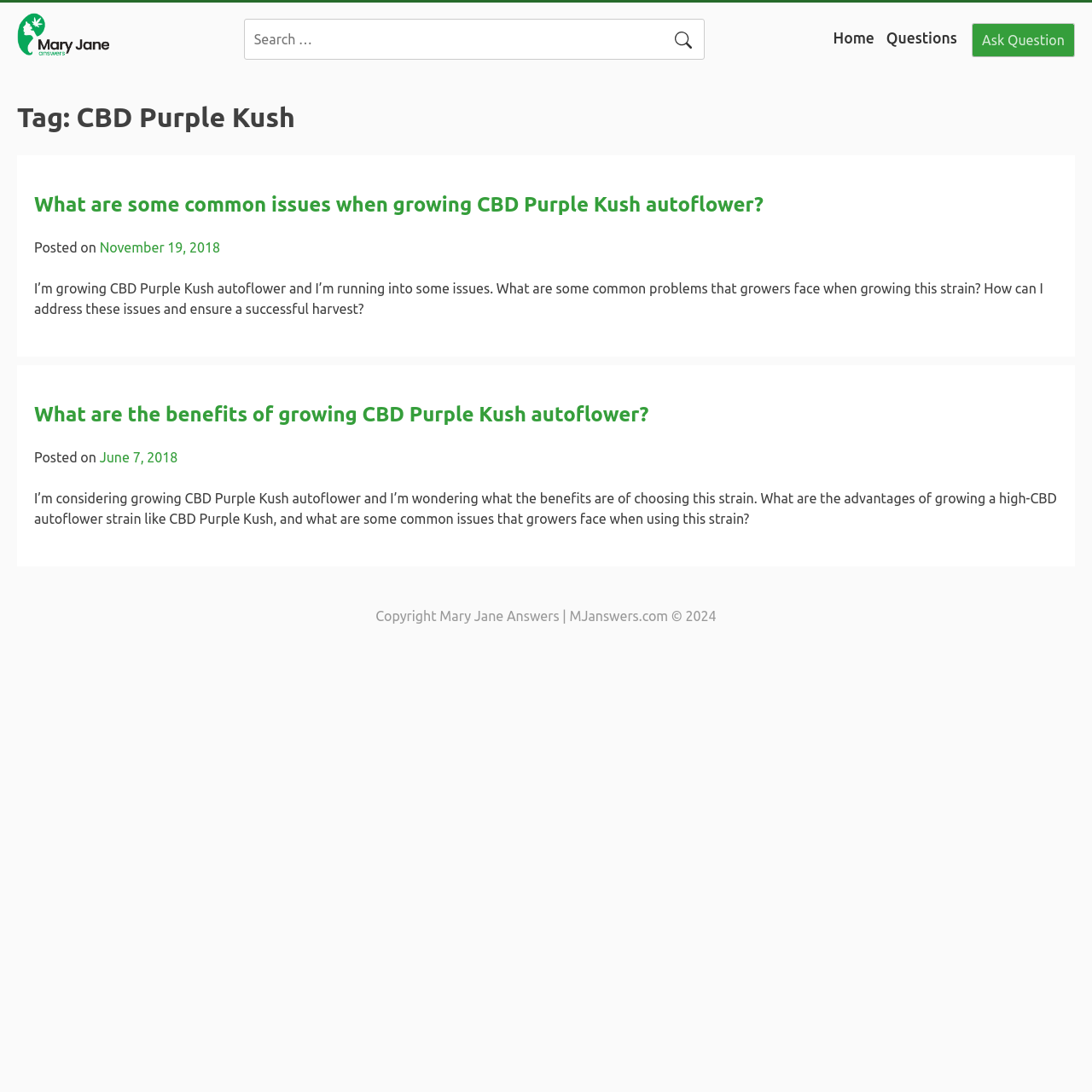Pinpoint the bounding box coordinates of the clickable element to carry out the following instruction: "Read about common issues when growing CBD Purple Kush autoflower."

[0.031, 0.177, 0.699, 0.198]